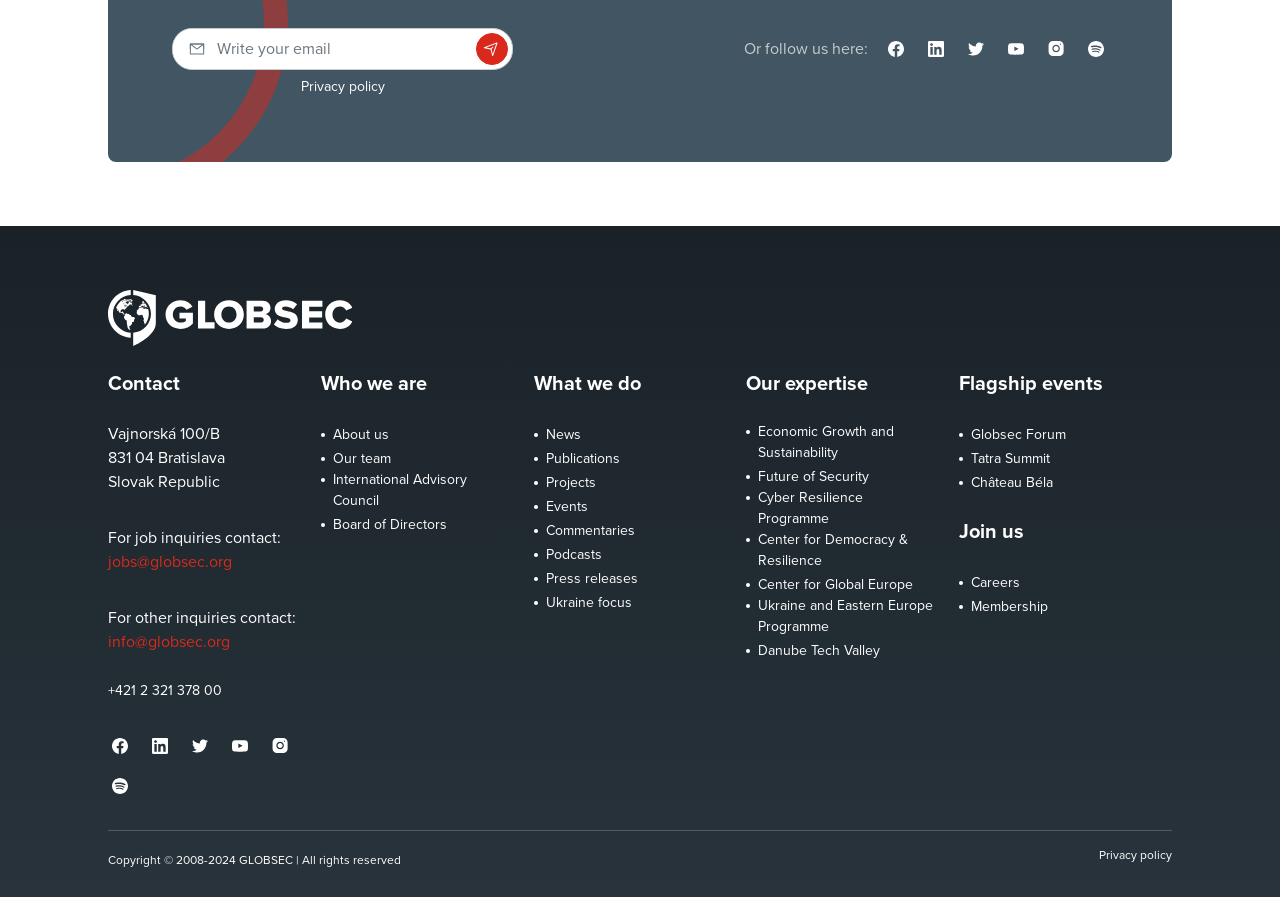Bounding box coordinates should be in the format (top-left x, top-left y, bottom-right x, bottom-right y) and all values should be floating point numbers between 0 and 1. Determine the bounding box coordinate for the UI element described as: Center for Global Europe

[0.583, 0.64, 0.714, 0.664]